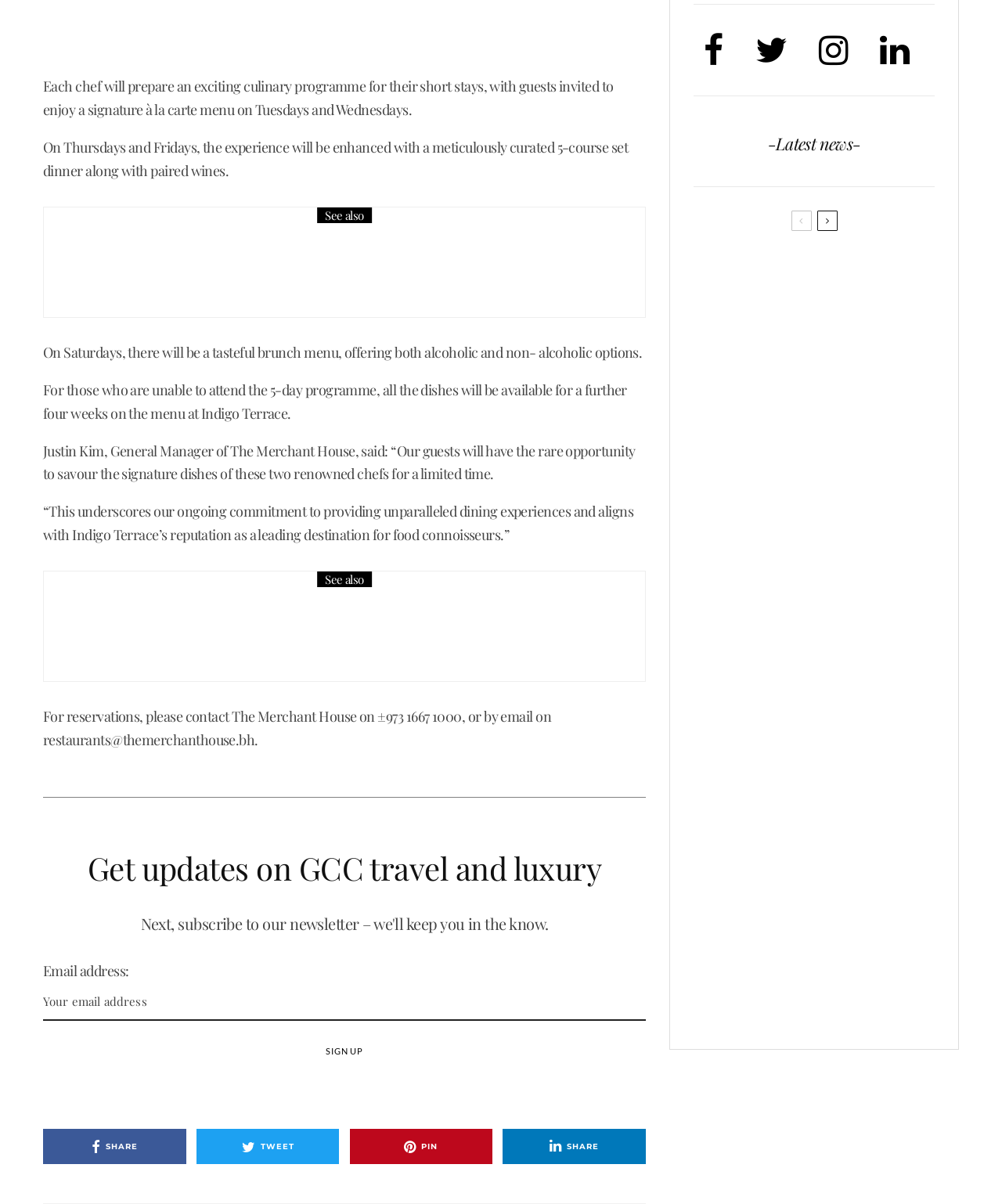Based on the element description "alt="The Residence Maldives resort"", predict the bounding box coordinates of the UI element.

[0.692, 0.742, 0.743, 0.784]